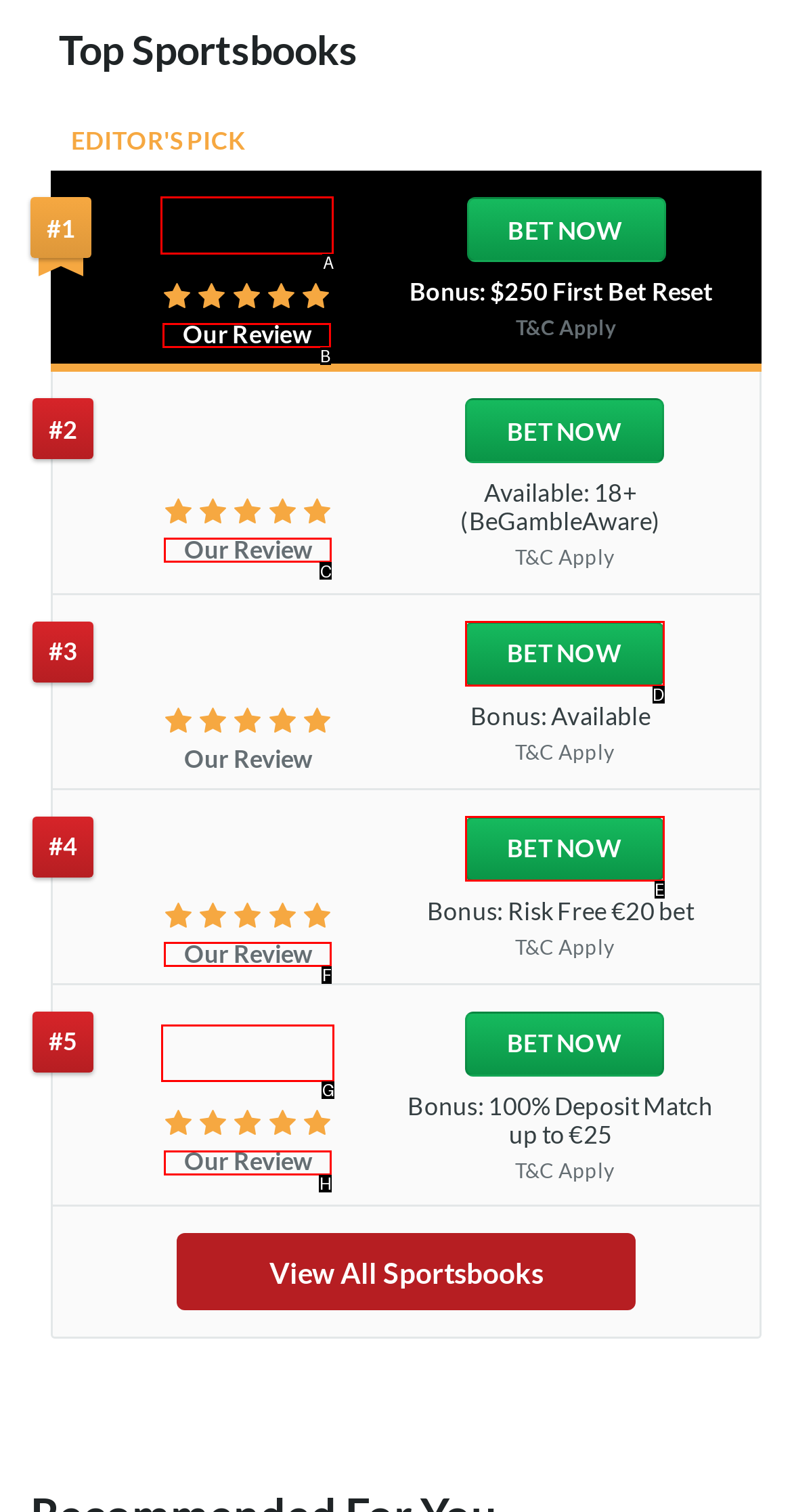Tell me which element should be clicked to achieve the following objective: Click on the Betway Logo
Reply with the letter of the correct option from the displayed choices.

A